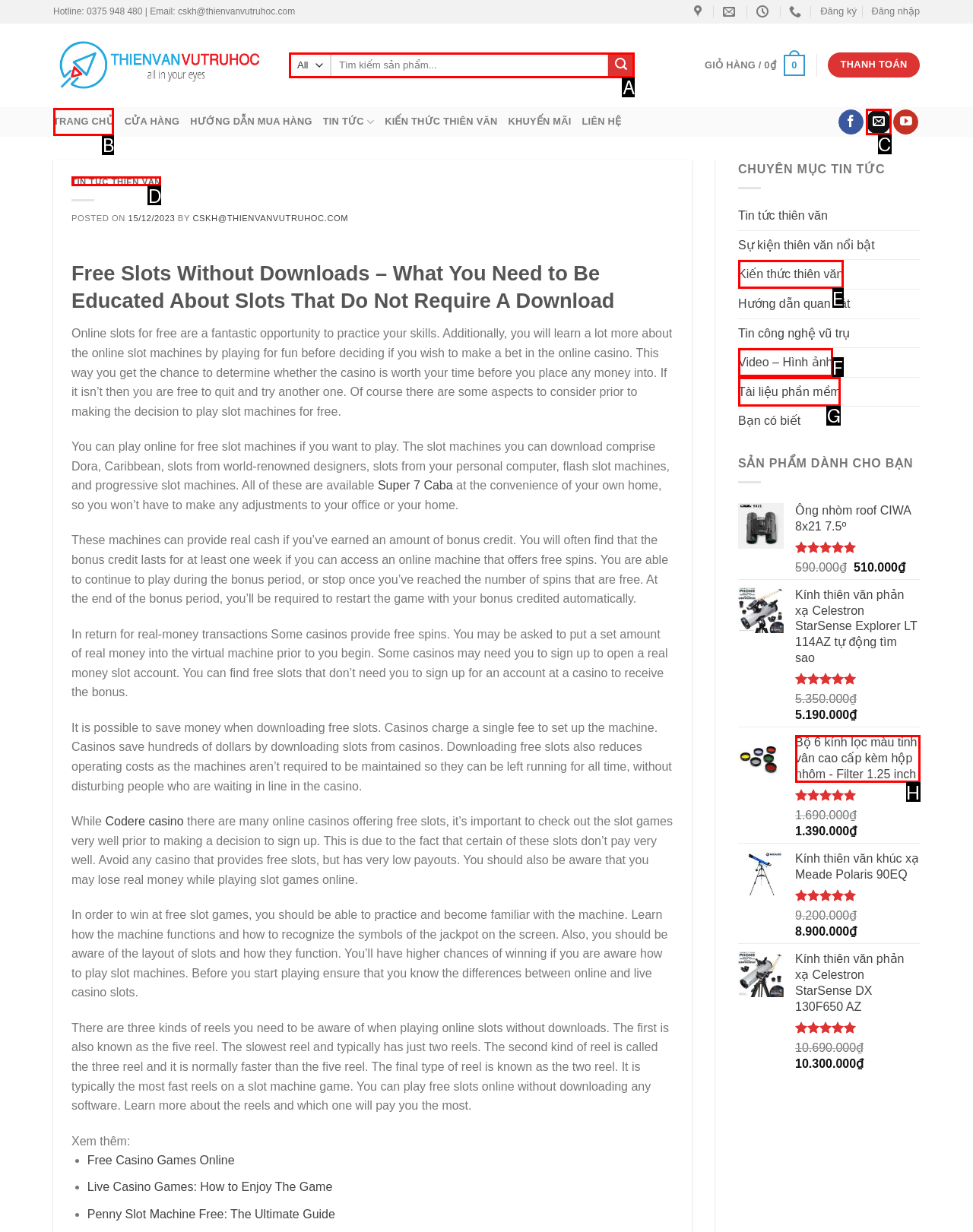Decide which HTML element to click to complete the task: Search for something Provide the letter of the appropriate option.

A